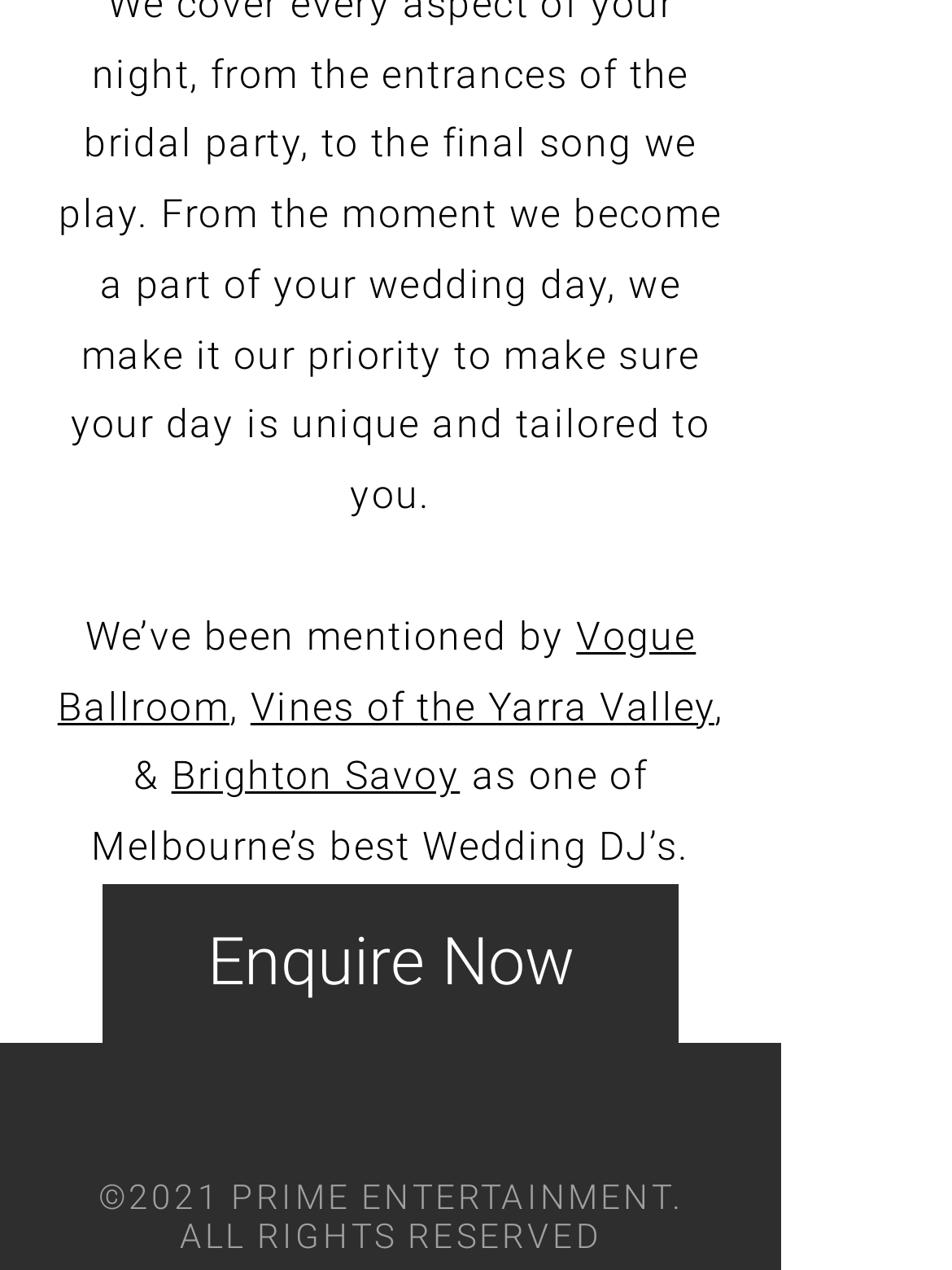Using details from the image, please answer the following question comprehensively:
What is the purpose of the 'Enquire Now' button?

The 'Enquire Now' button is likely a call-to-action button that allows users to contact the entity, possibly to inquire about their services or to book their services for an event.